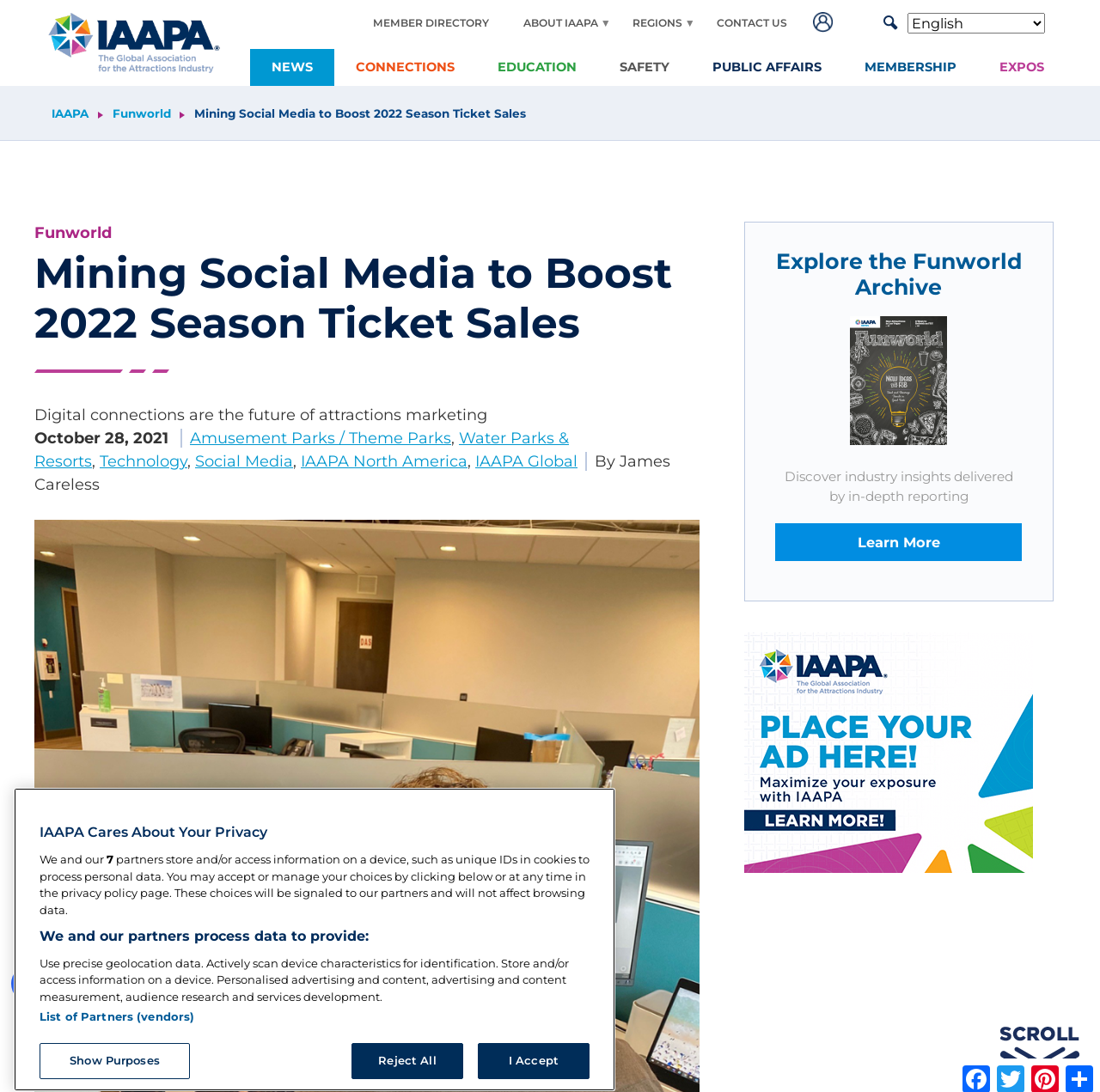Please identify the bounding box coordinates of the area that needs to be clicked to follow this instruction: "Click the Home link".

[0.031, 0.053, 0.207, 0.069]